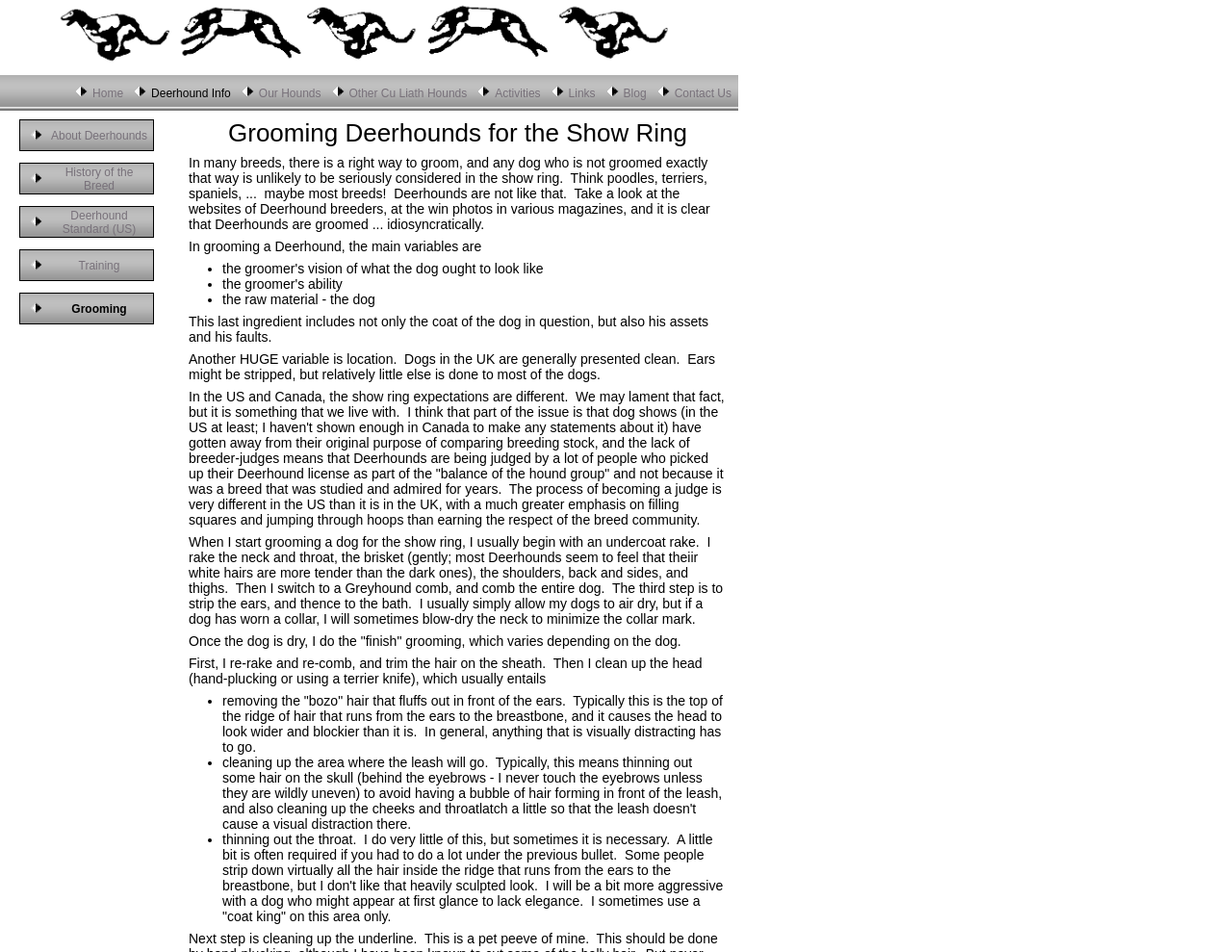Please identify the bounding box coordinates of the element's region that needs to be clicked to fulfill the following instruction: "Click Home". The bounding box coordinates should consist of four float numbers between 0 and 1, i.e., [left, top, right, bottom].

[0.056, 0.079, 0.101, 0.116]